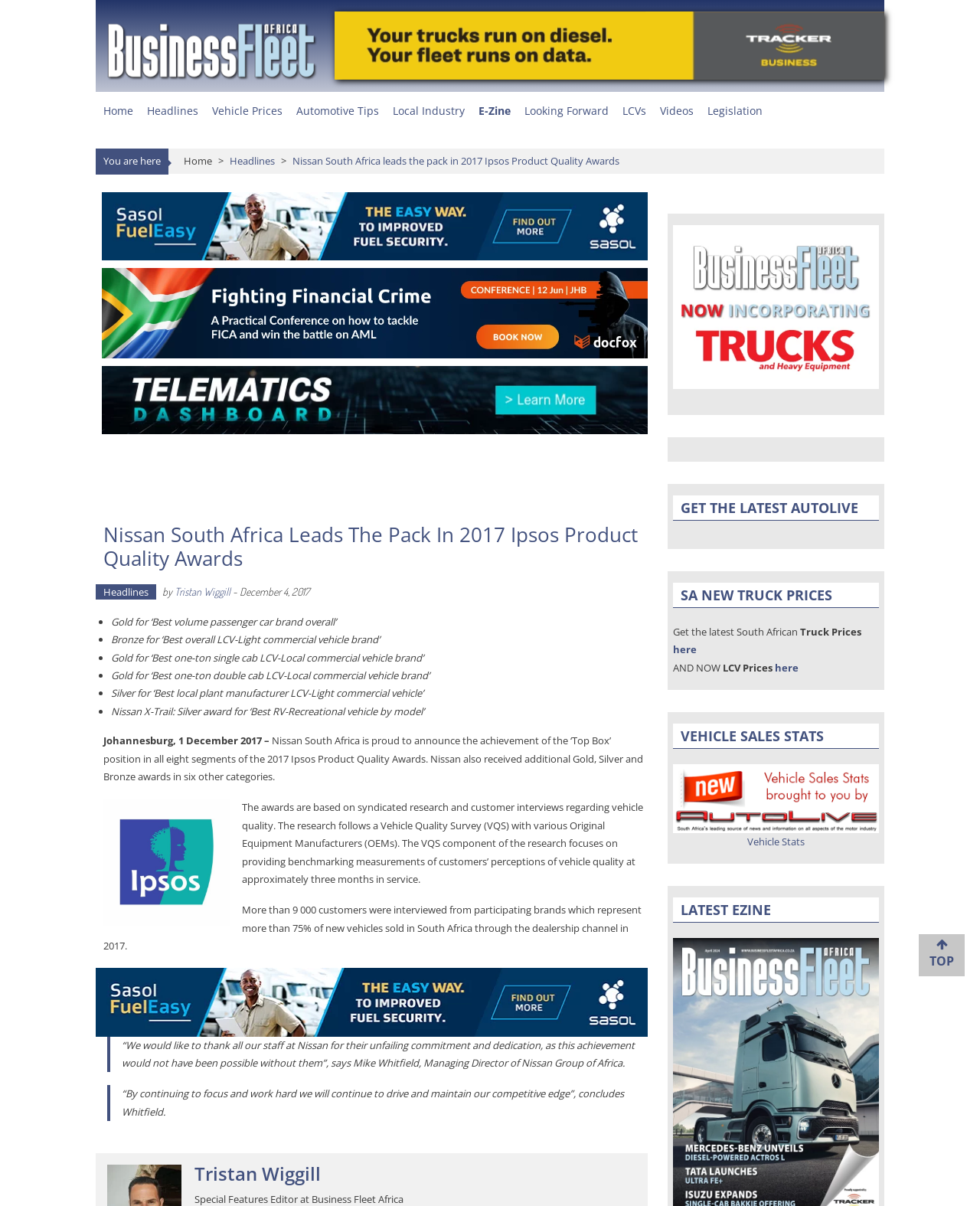Determine the bounding box coordinates for the element that should be clicked to follow this instruction: "Read the article 'Nissan South Africa leads the pack in 2017 Ipsos Product Quality Awards'". The coordinates should be given as four float numbers between 0 and 1, in the format [left, top, right, bottom].

[0.298, 0.128, 0.632, 0.139]